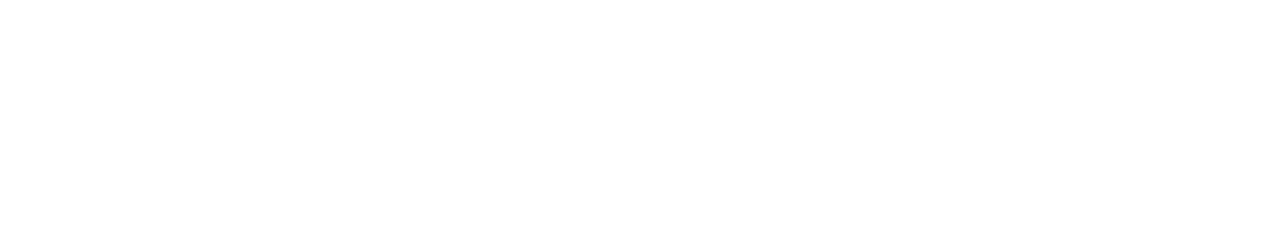Answer the question below with a single word or a brief phrase: 
What is the call to action above the phone number?

Call Us Directly